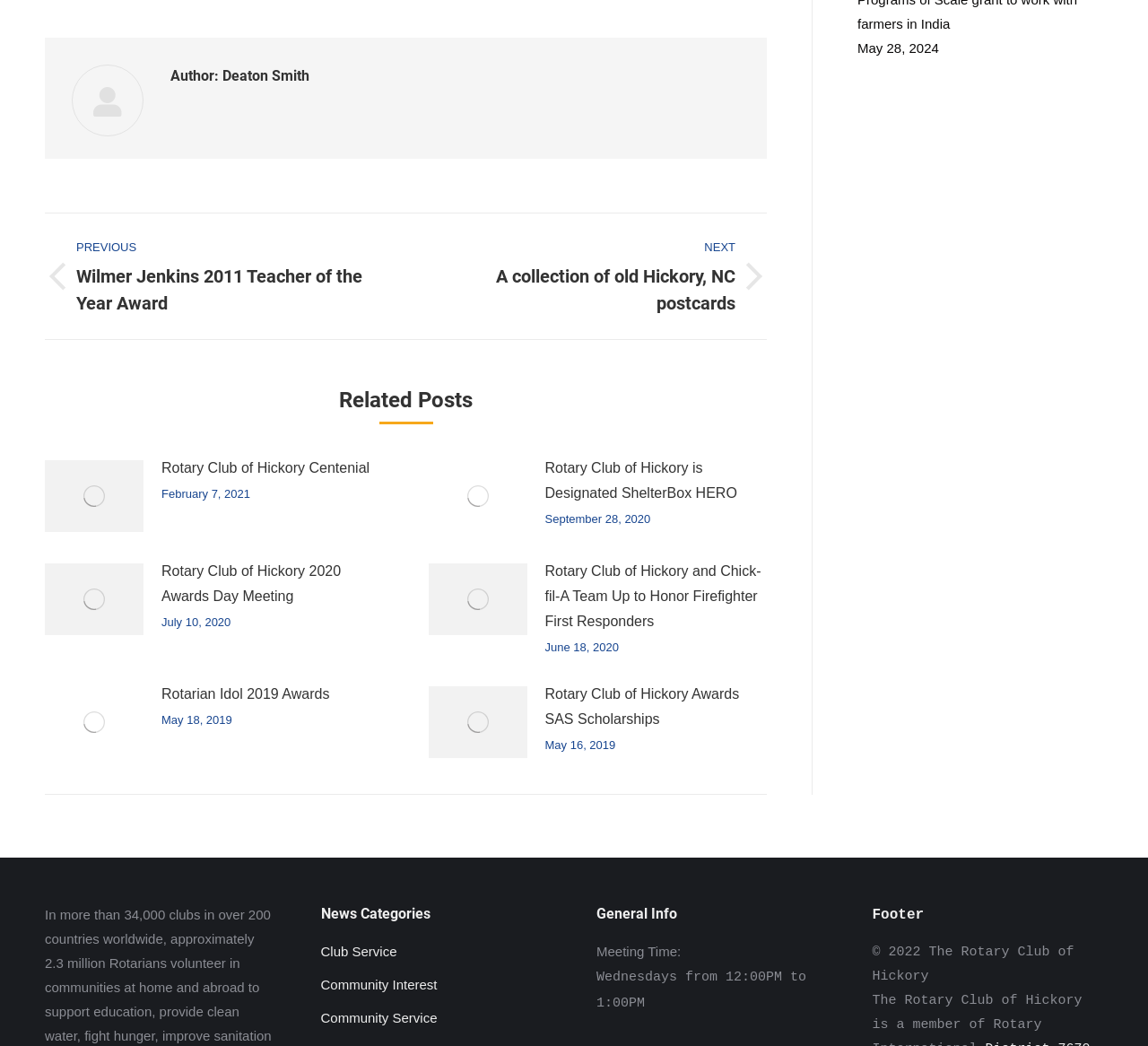Determine the bounding box coordinates of the region I should click to achieve the following instruction: "Check meeting time". Ensure the bounding box coordinates are four float numbers between 0 and 1, i.e., [left, top, right, bottom].

[0.52, 0.902, 0.593, 0.916]